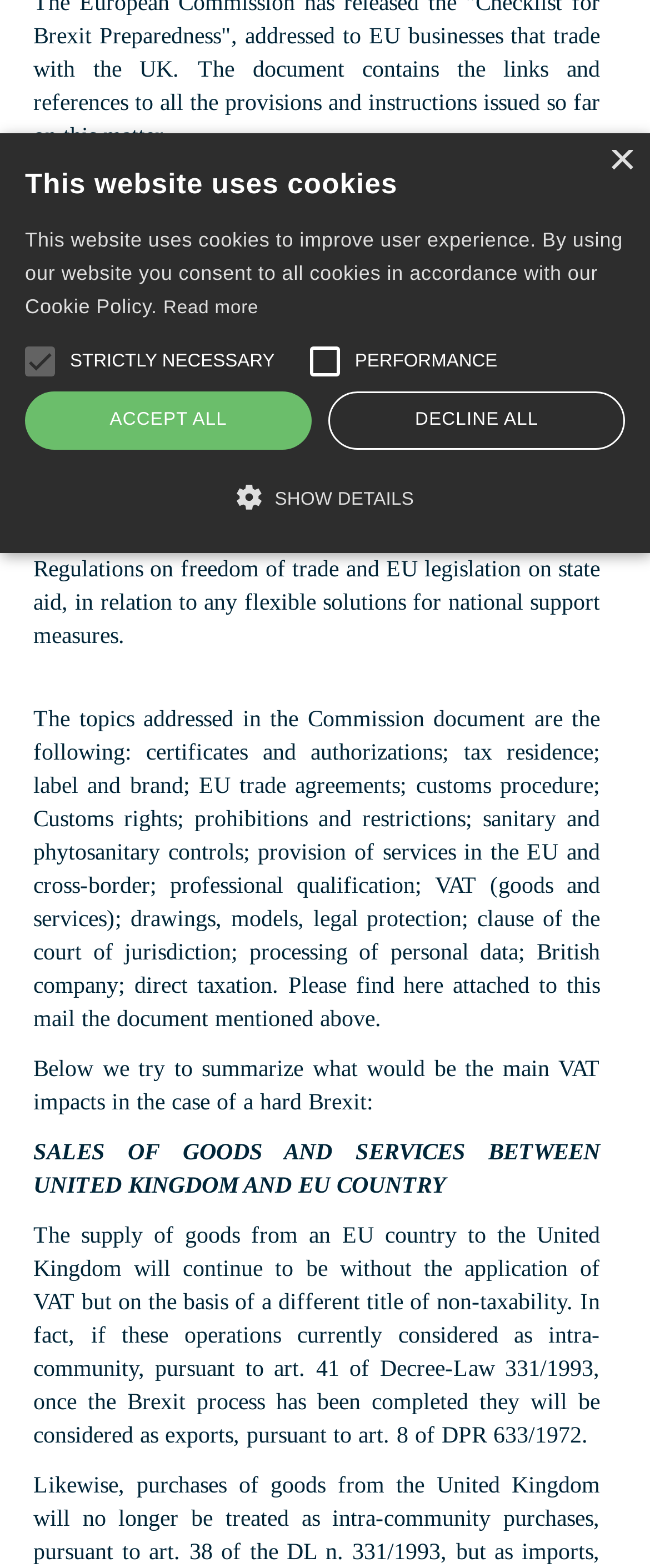Bounding box coordinates are specified in the format (top-left x, top-left y, bottom-right x, bottom-right y). All values are floating point numbers bounded between 0 and 1. Please provide the bounding box coordinate of the region this sentence describes: PHP.net

[0.372, 0.727, 0.476, 0.74]